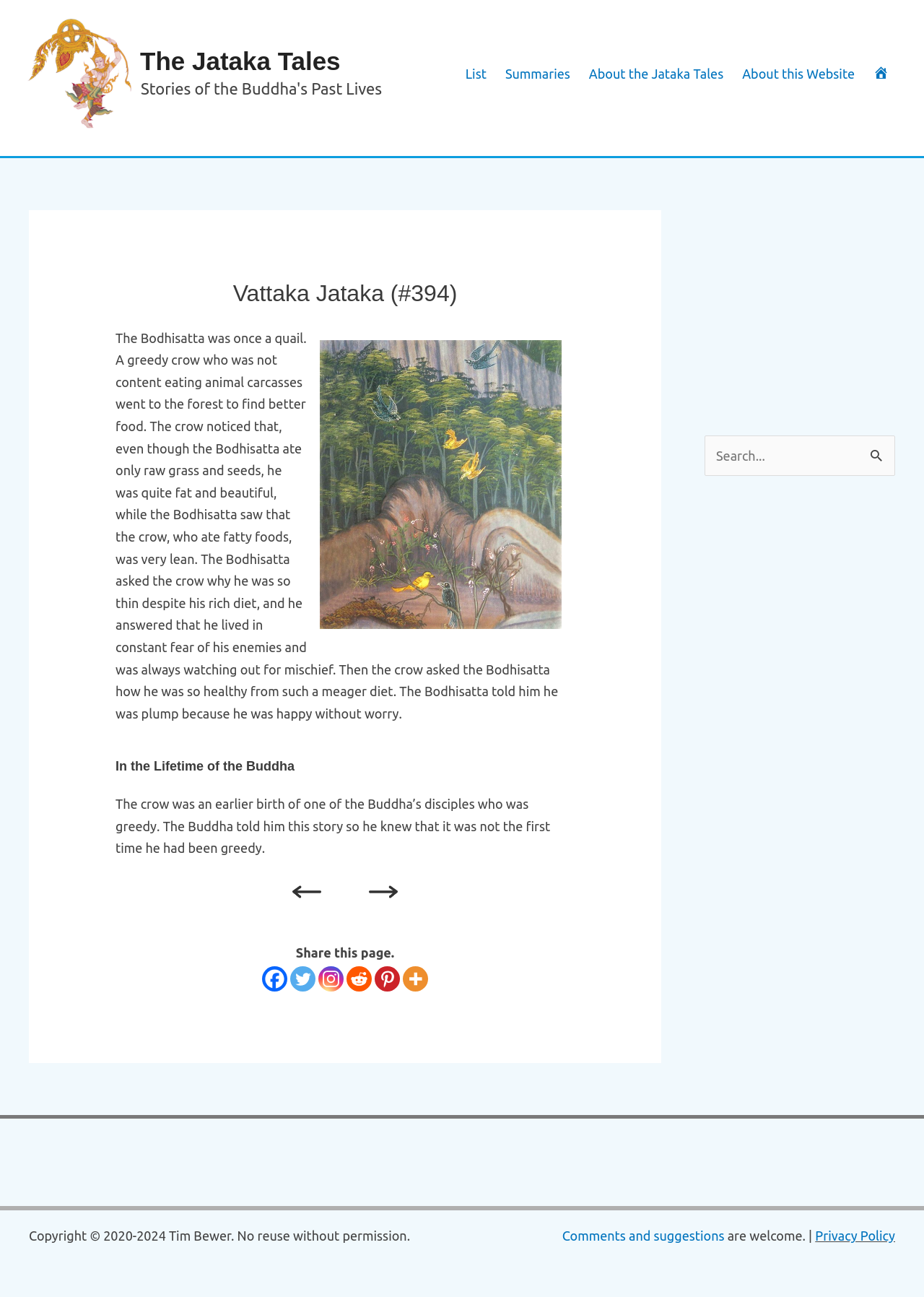Identify the coordinates of the bounding box for the element that must be clicked to accomplish the instruction: "Click on the link to go to the next story".

[0.399, 0.681, 0.431, 0.692]